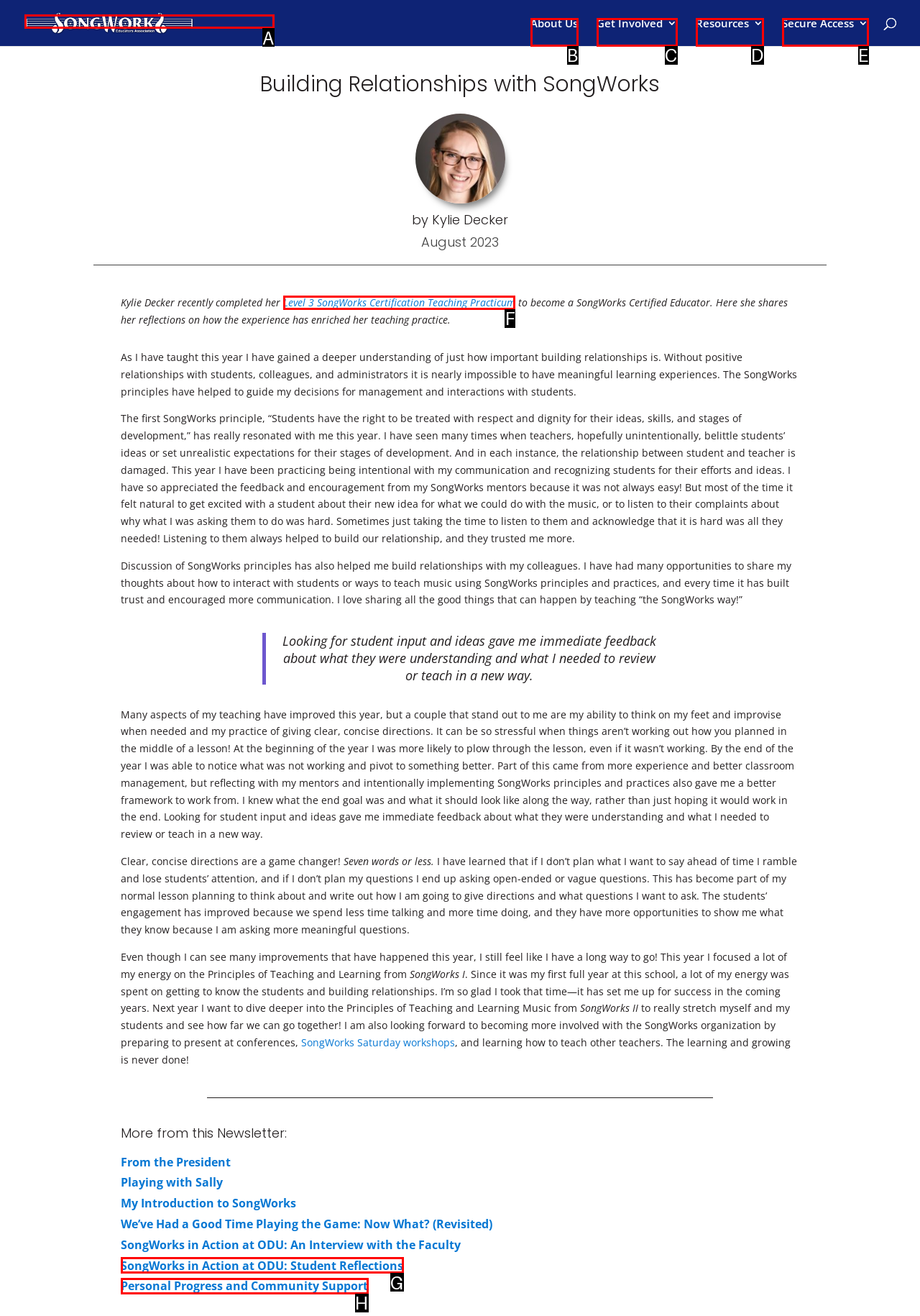Determine the letter of the UI element that will complete the task: Learn more about the Level 3 SongWorks Certification Teaching Practicum
Reply with the corresponding letter.

F